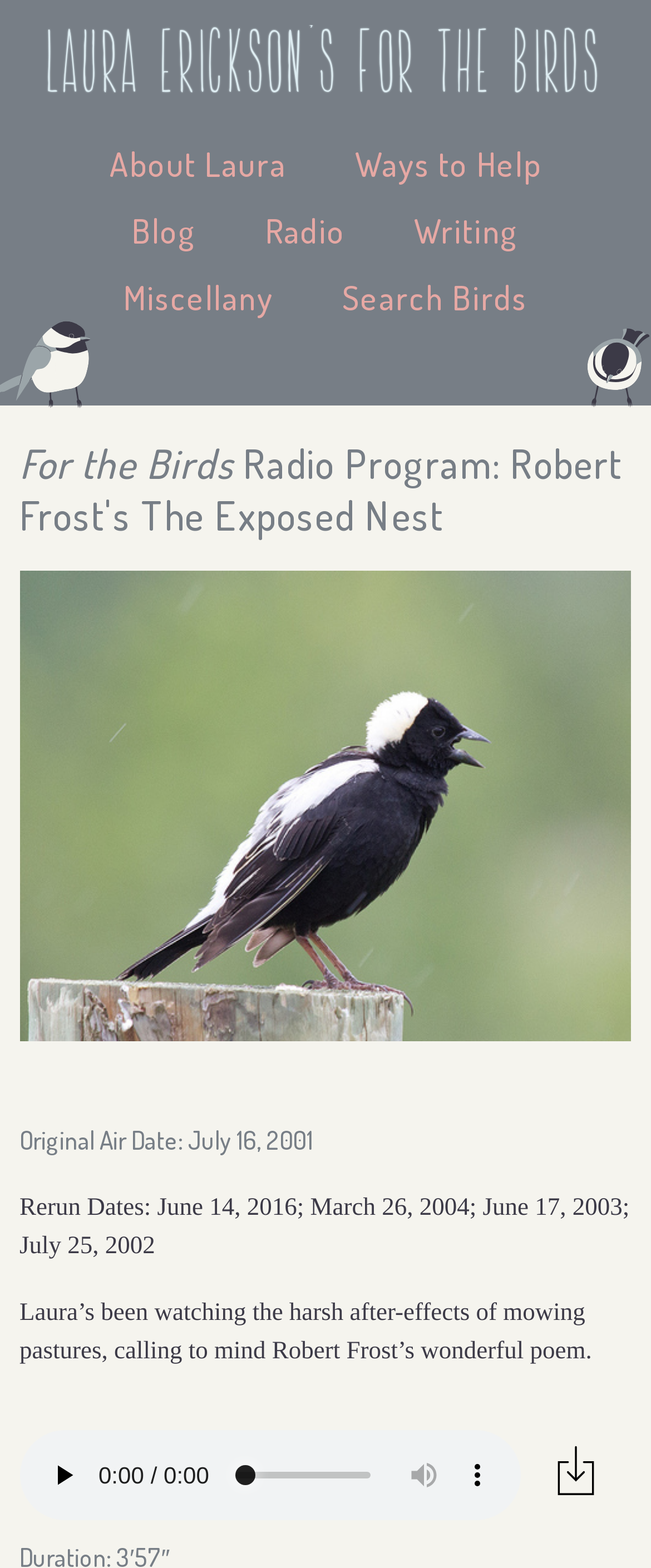Please identify the bounding box coordinates of the element's region that should be clicked to execute the following instruction: "play the audio". The bounding box coordinates must be four float numbers between 0 and 1, i.e., [left, top, right, bottom].

[0.056, 0.924, 0.138, 0.958]